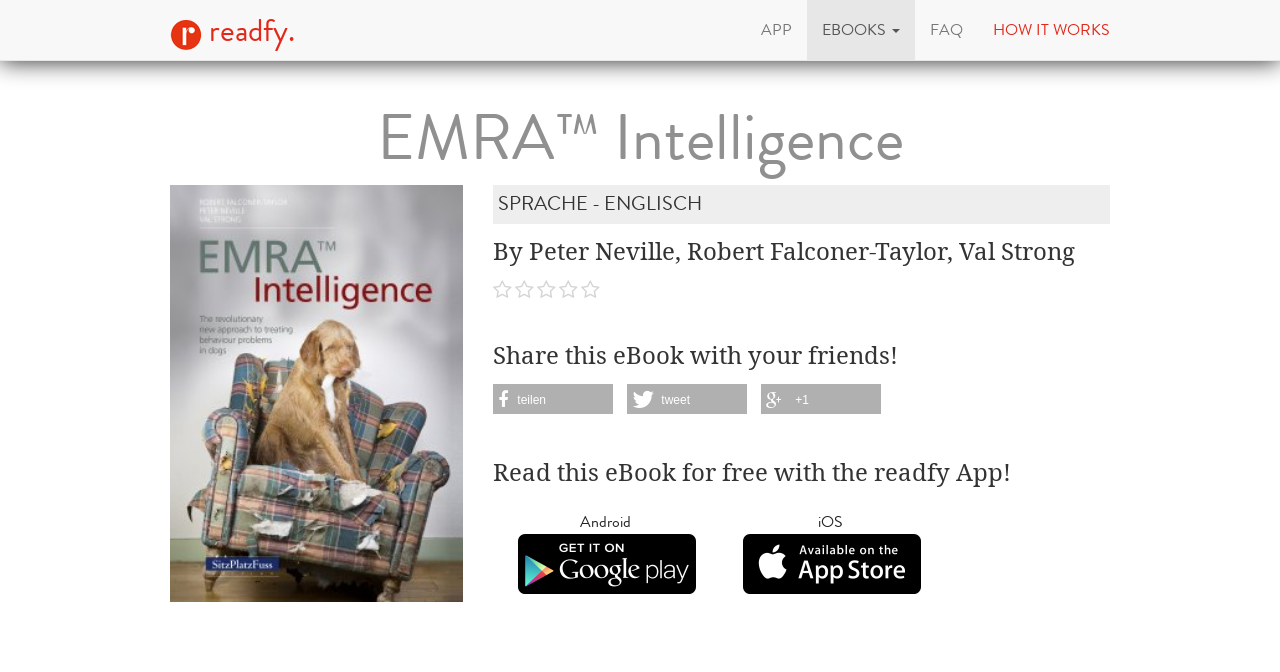Provide a brief response to the question below using a single word or phrase: 
What is the language of the eBook?

English